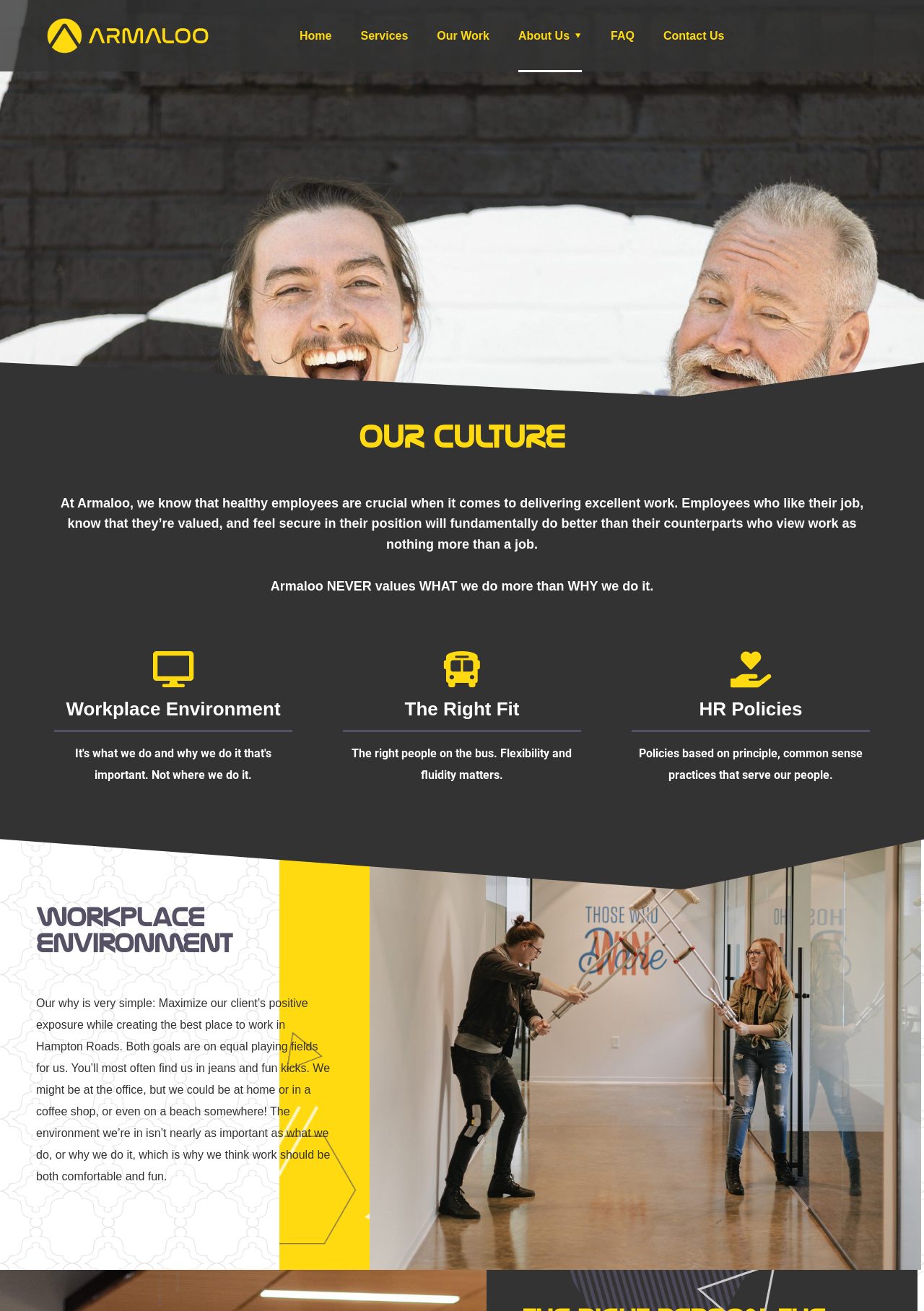How many links are in the top navigation bar?
Based on the content of the image, thoroughly explain and answer the question.

I counted the links in the top navigation bar, which are 'Home', 'Services', 'Our Work', 'About Us', 'FAQ', 'Contact Us', and an empty link. Therefore, there are 7 links in total.